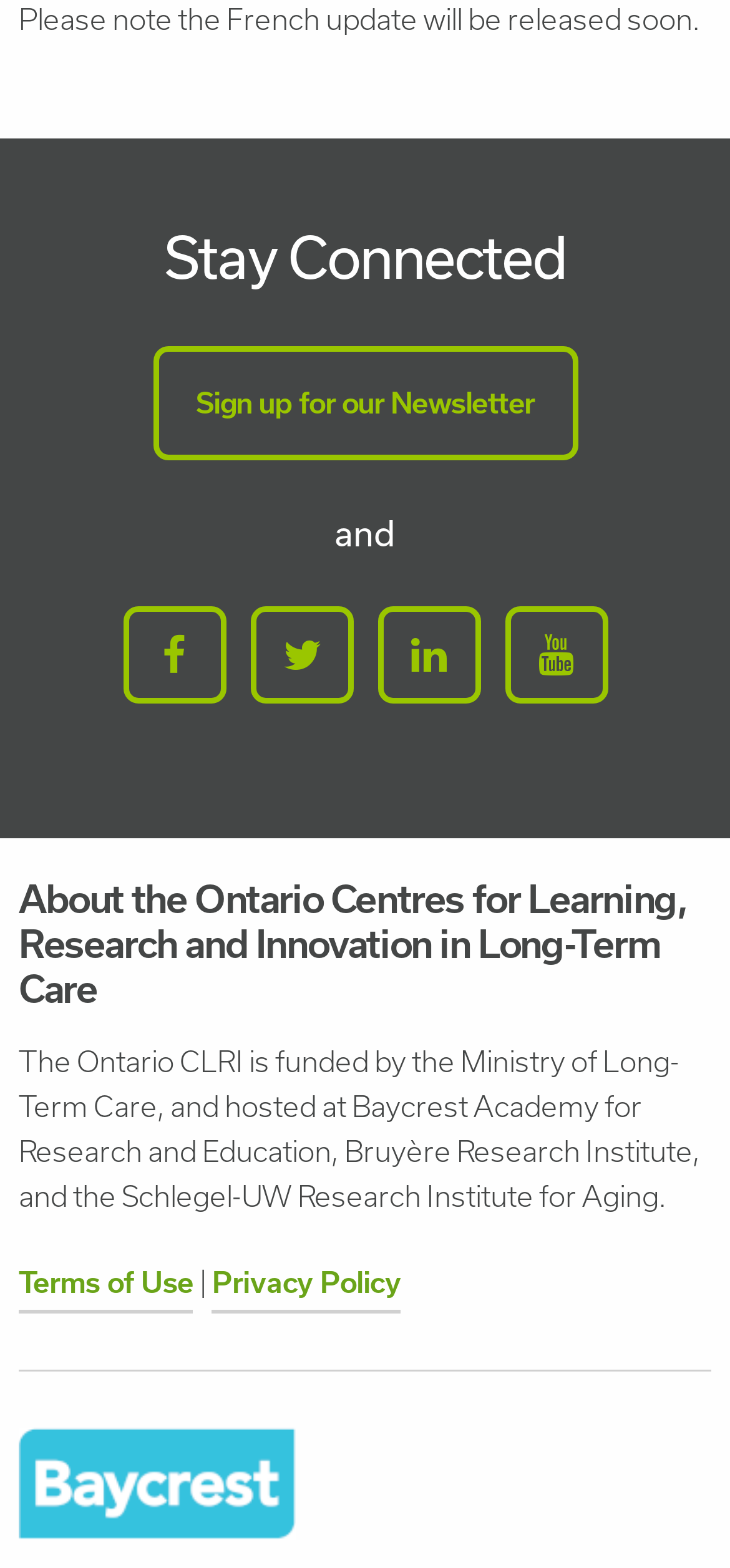Give the bounding box coordinates for the element described by: "Frankenstein".

None